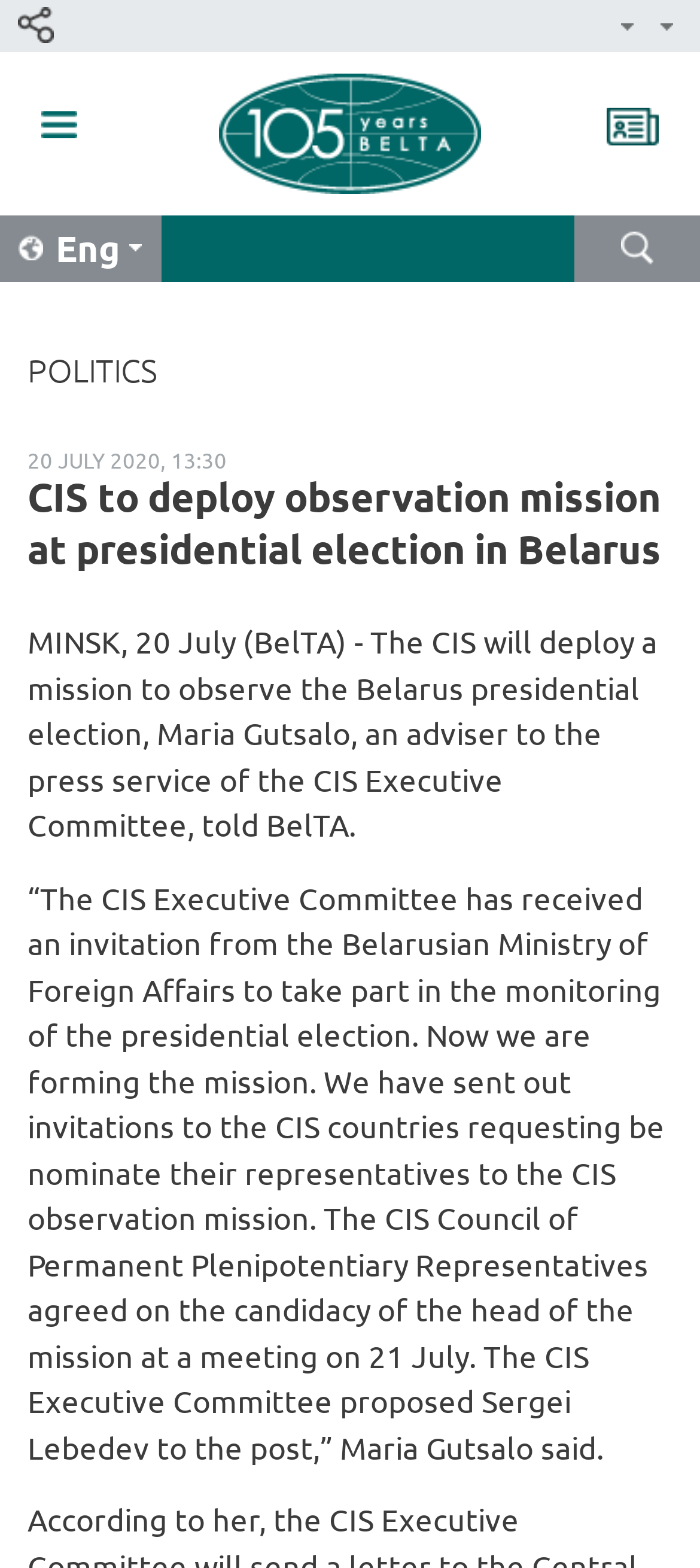Show the bounding box coordinates for the element that needs to be clicked to execute the following instruction: "go to the fifteenth link". Provide the coordinates in the form of four float numbers between 0 and 1, i.e., [left, top, right, bottom].

None